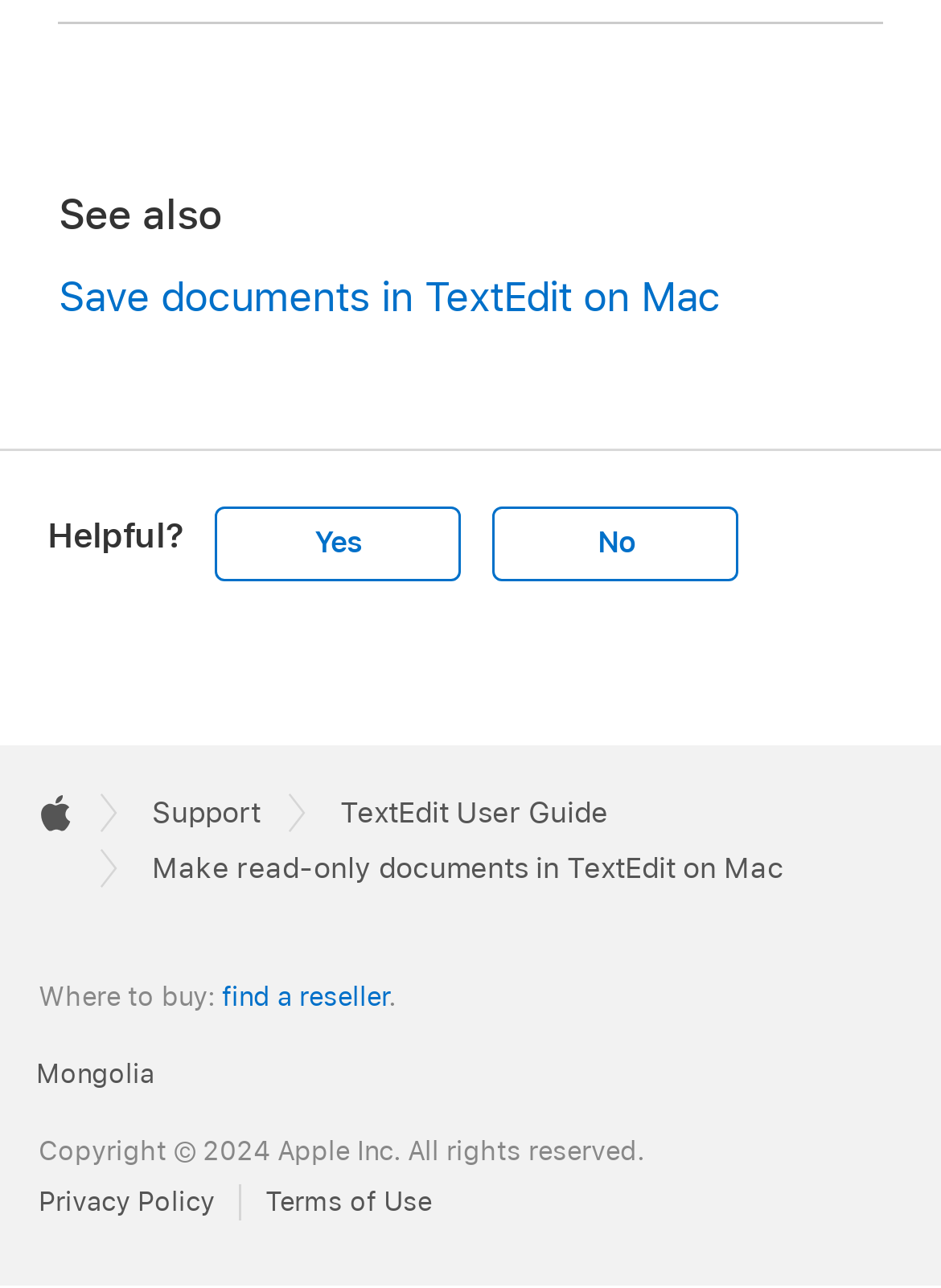Please identify the bounding box coordinates of the area I need to click to accomplish the following instruction: "Click on 'find a reseller'".

[0.236, 0.761, 0.413, 0.787]